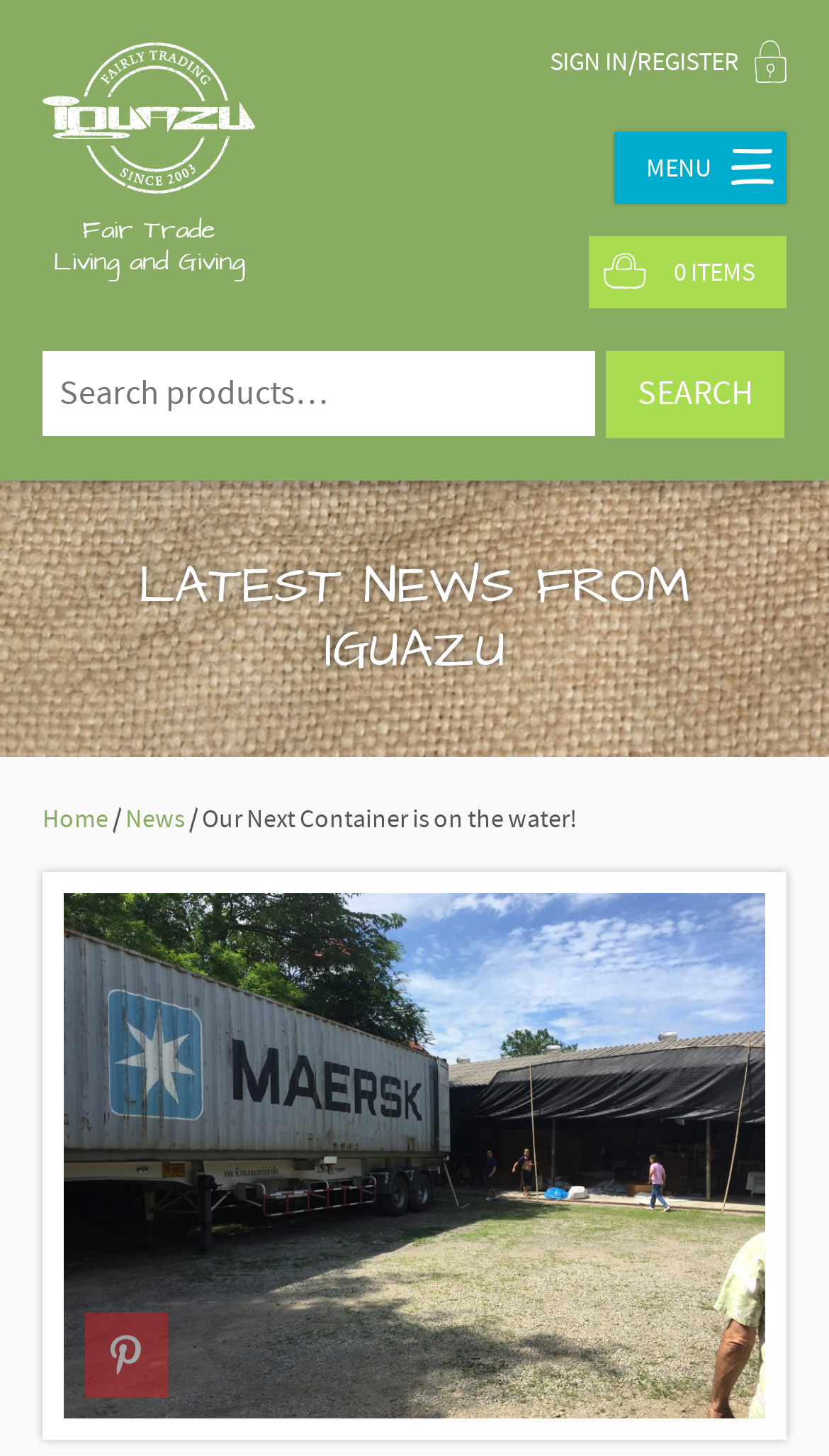Provide your answer in a single word or phrase: 
What is the purpose of the search box?

To search the website